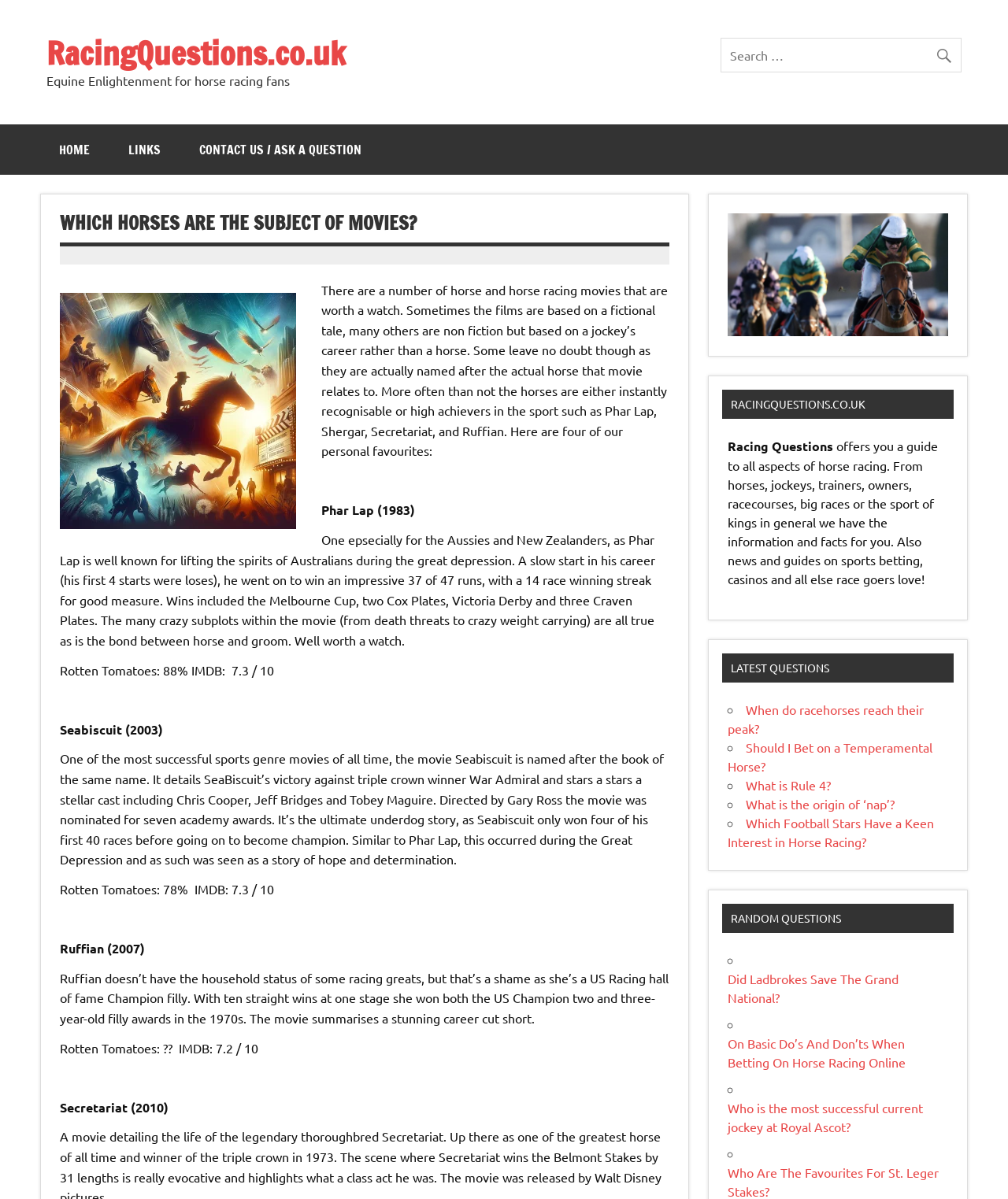Kindly provide the bounding box coordinates of the section you need to click on to fulfill the given instruction: "Search for a question".

[0.715, 0.032, 0.954, 0.061]